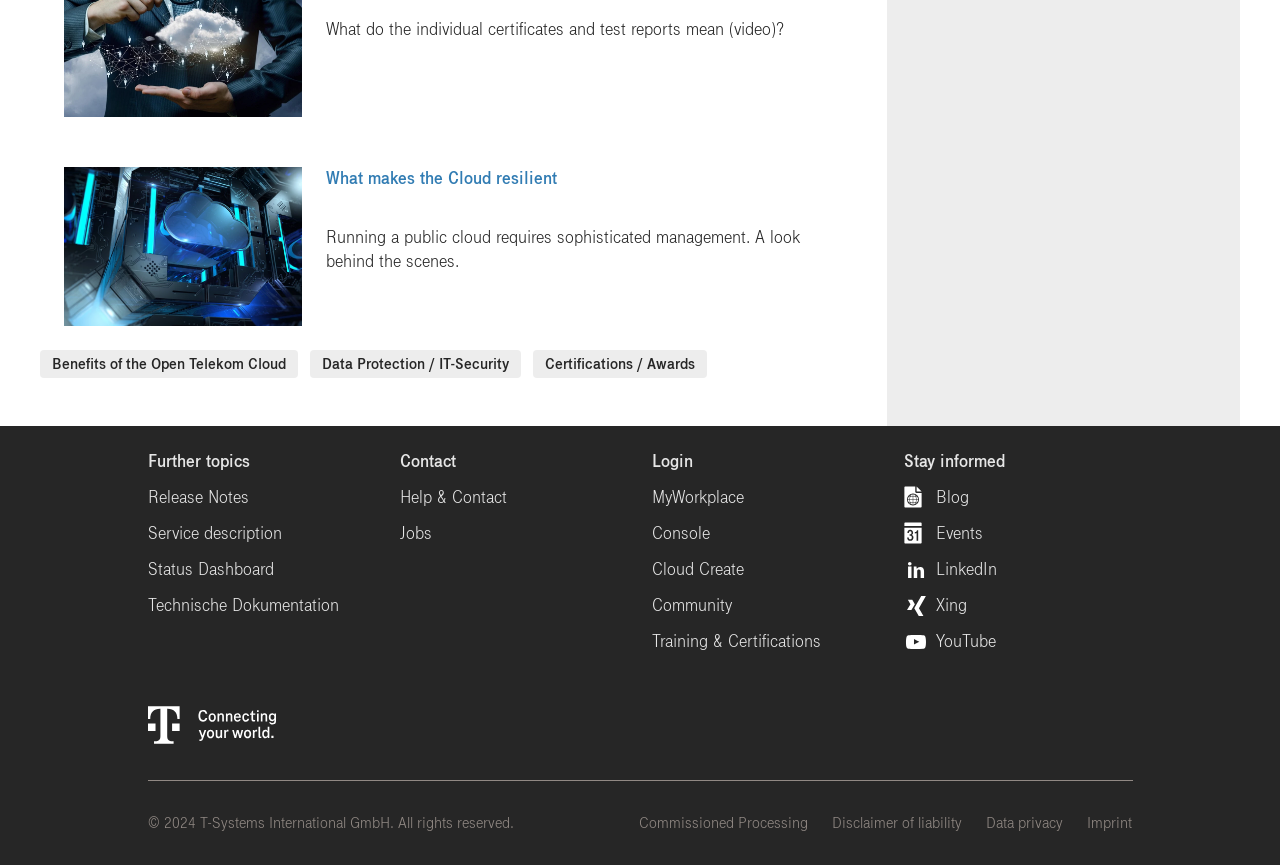What is the purpose of the 'Login' section?
Answer with a single word or short phrase according to what you see in the image.

Access to cloud services